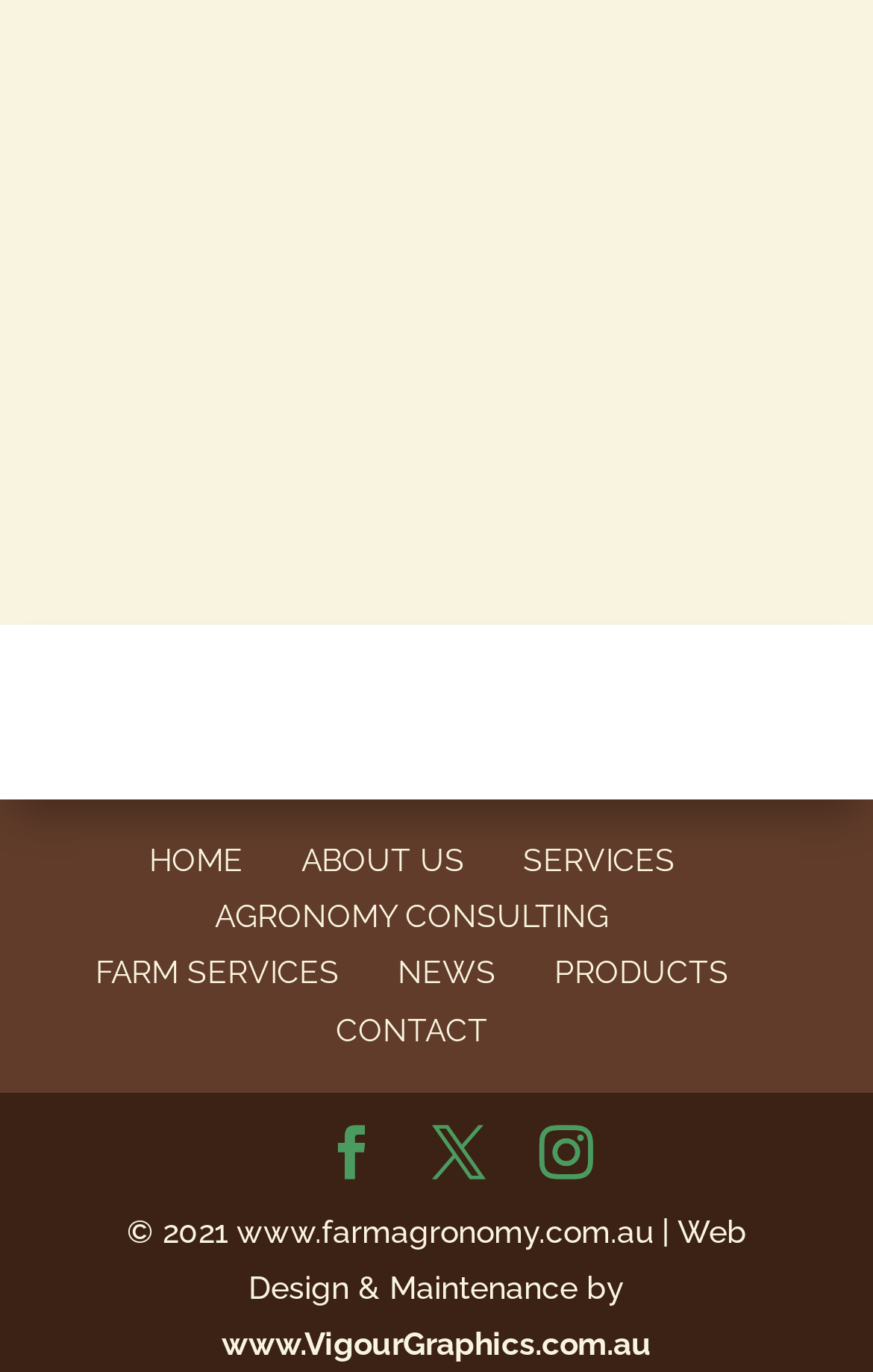Use a single word or phrase to answer the question:
How many main menu items are there?

7